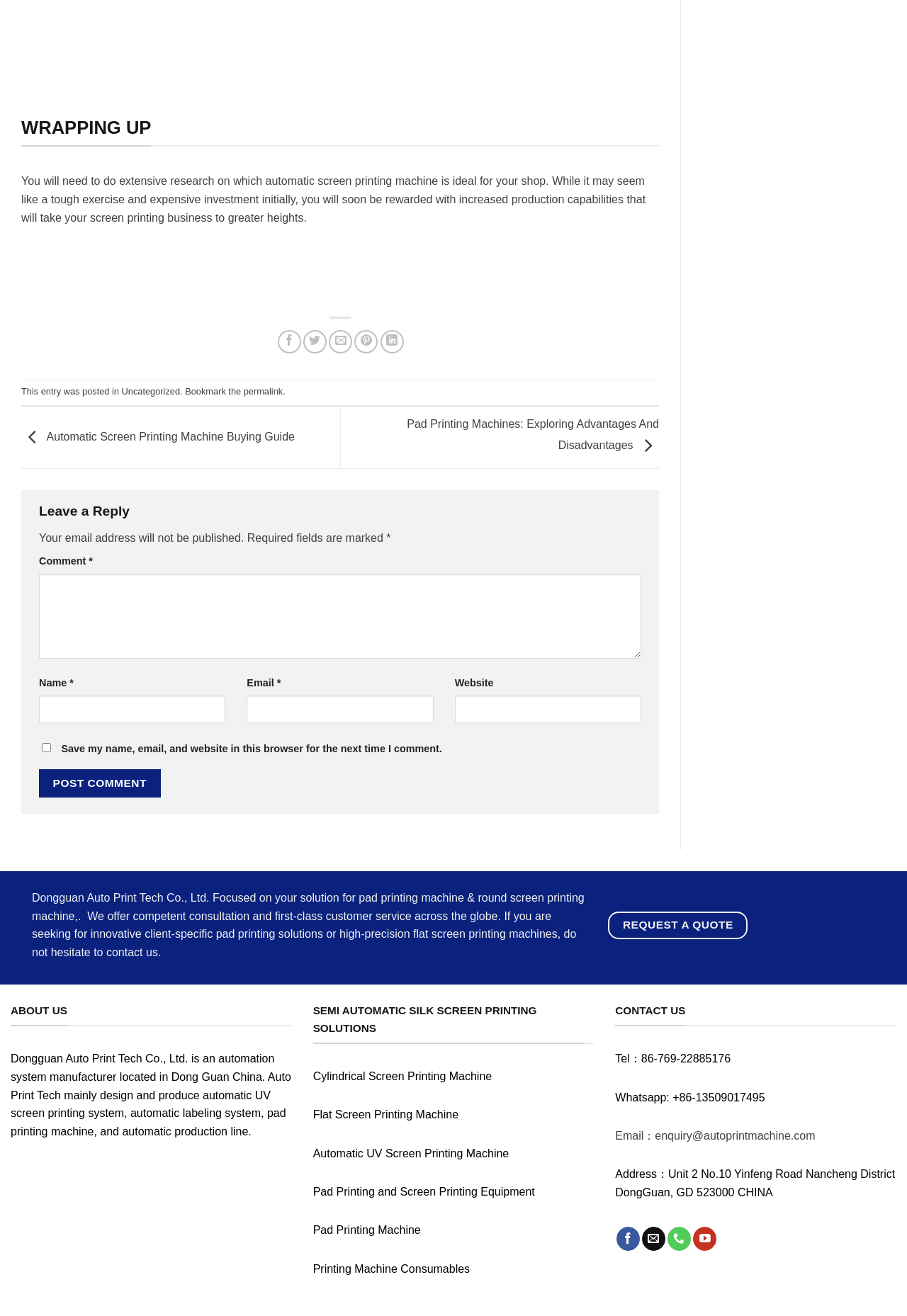Refer to the screenshot and answer the following question in detail:
What is the purpose of the 'Leave a Reply' section?

The 'Leave a Reply' section is located below the article and contains fields for name, email, website, and comment, indicating that it is intended for users to leave comments on the article.